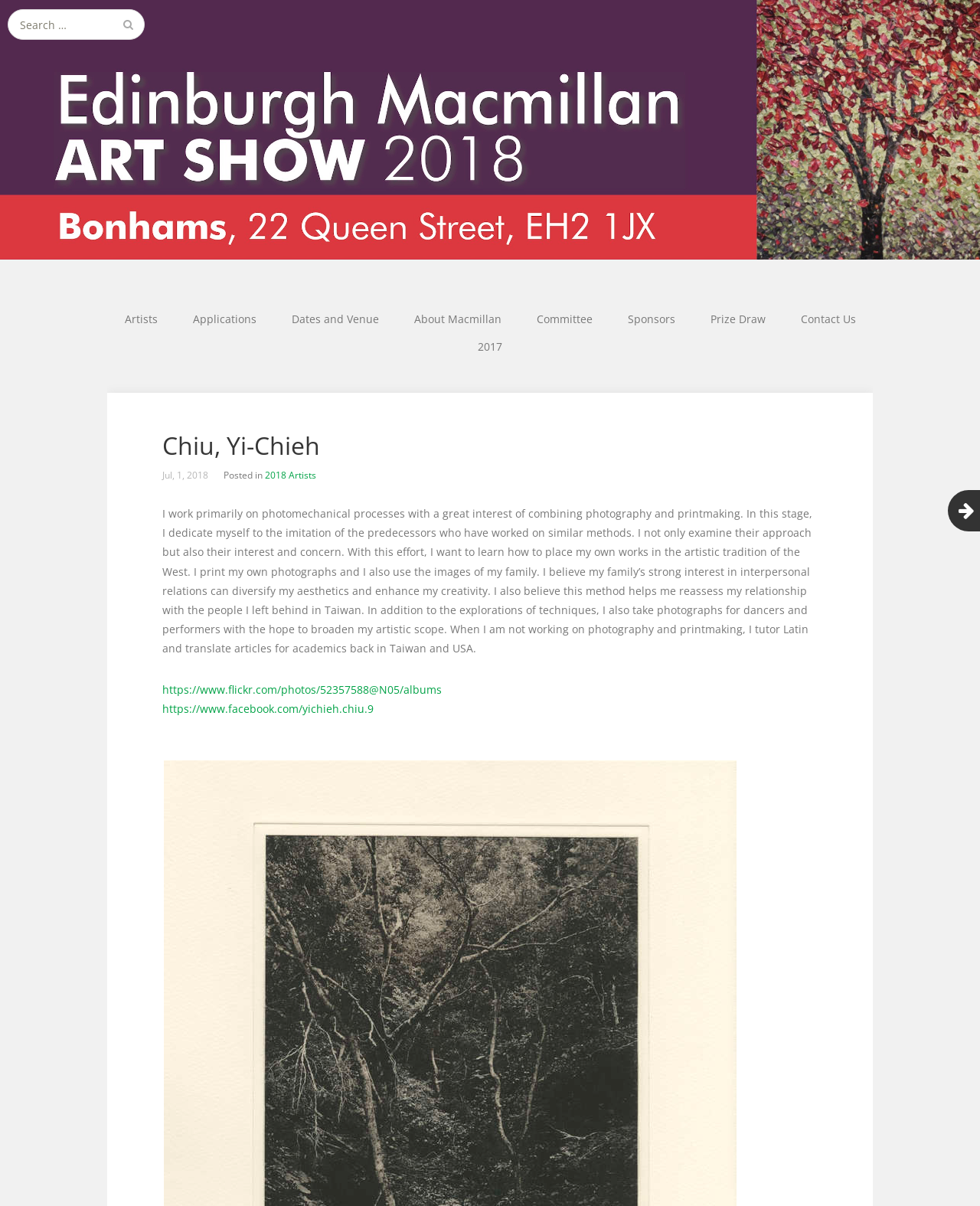Provide the bounding box coordinates for the specified HTML element described in this description: "Prize Draw". The coordinates should be four float numbers ranging from 0 to 1, in the format [left, top, right, bottom].

[0.708, 0.254, 0.797, 0.276]